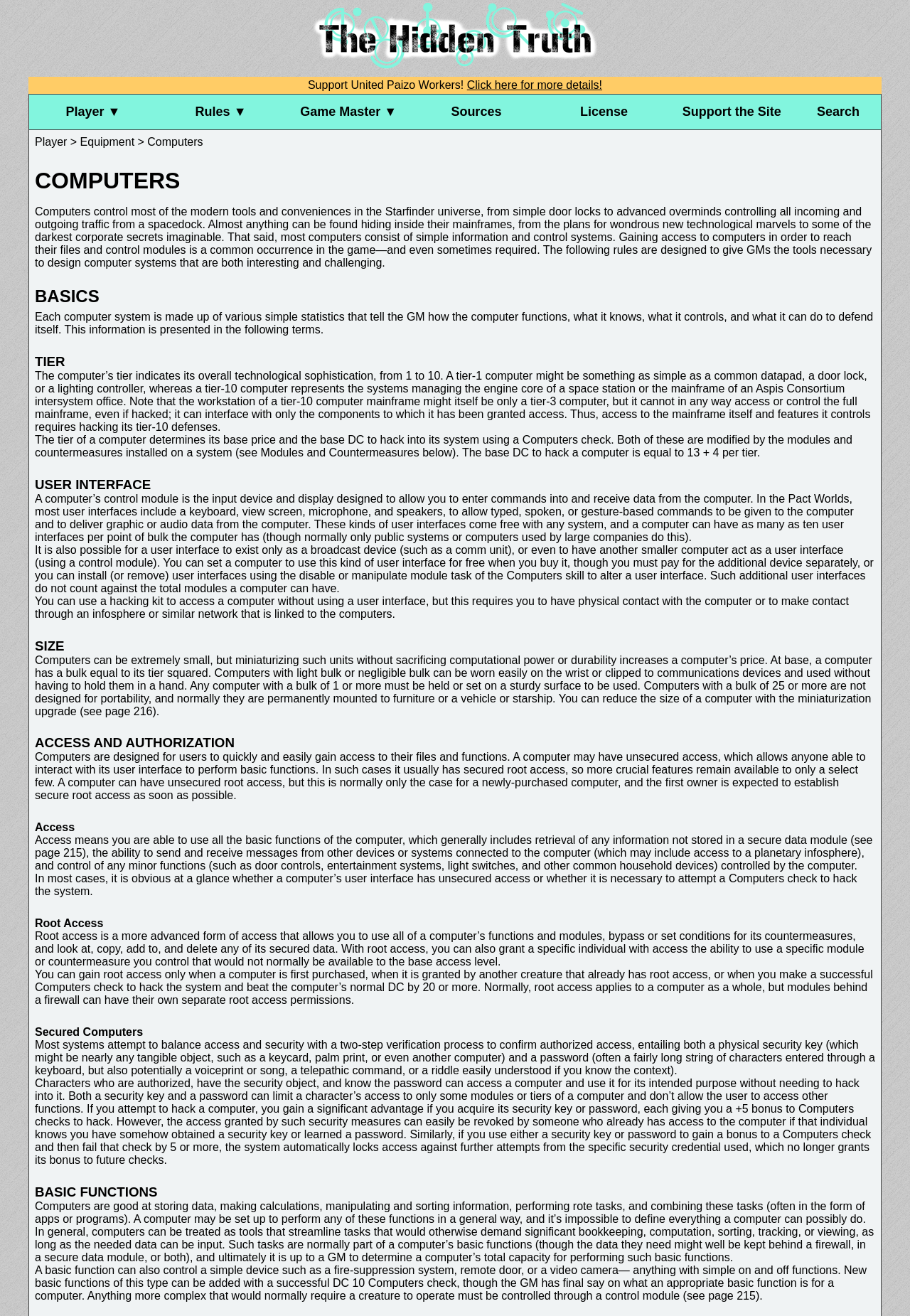Given the webpage screenshot, identify the bounding box of the UI element that matches this description: "Search".

[0.874, 0.072, 0.968, 0.099]